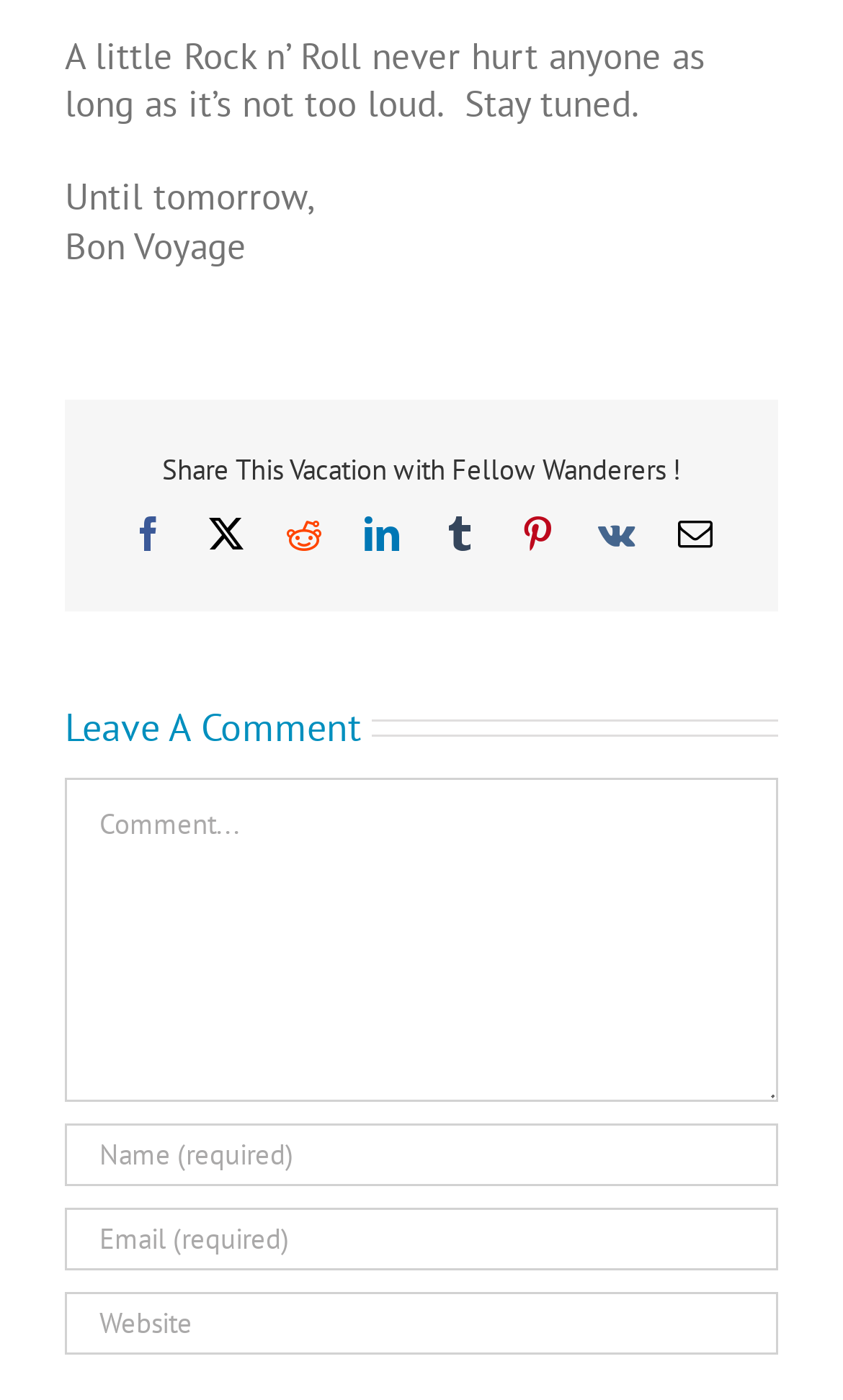What is the purpose of the textboxes?
We need a detailed and exhaustive answer to the question. Please elaborate.

I analyzed the textboxes and their corresponding labels, which are 'Comment', 'Name (required)', 'Email (required)', and 'URL'. This suggests that the textboxes are for users to leave a comment on the webpage, providing their name, email, and optional URL.